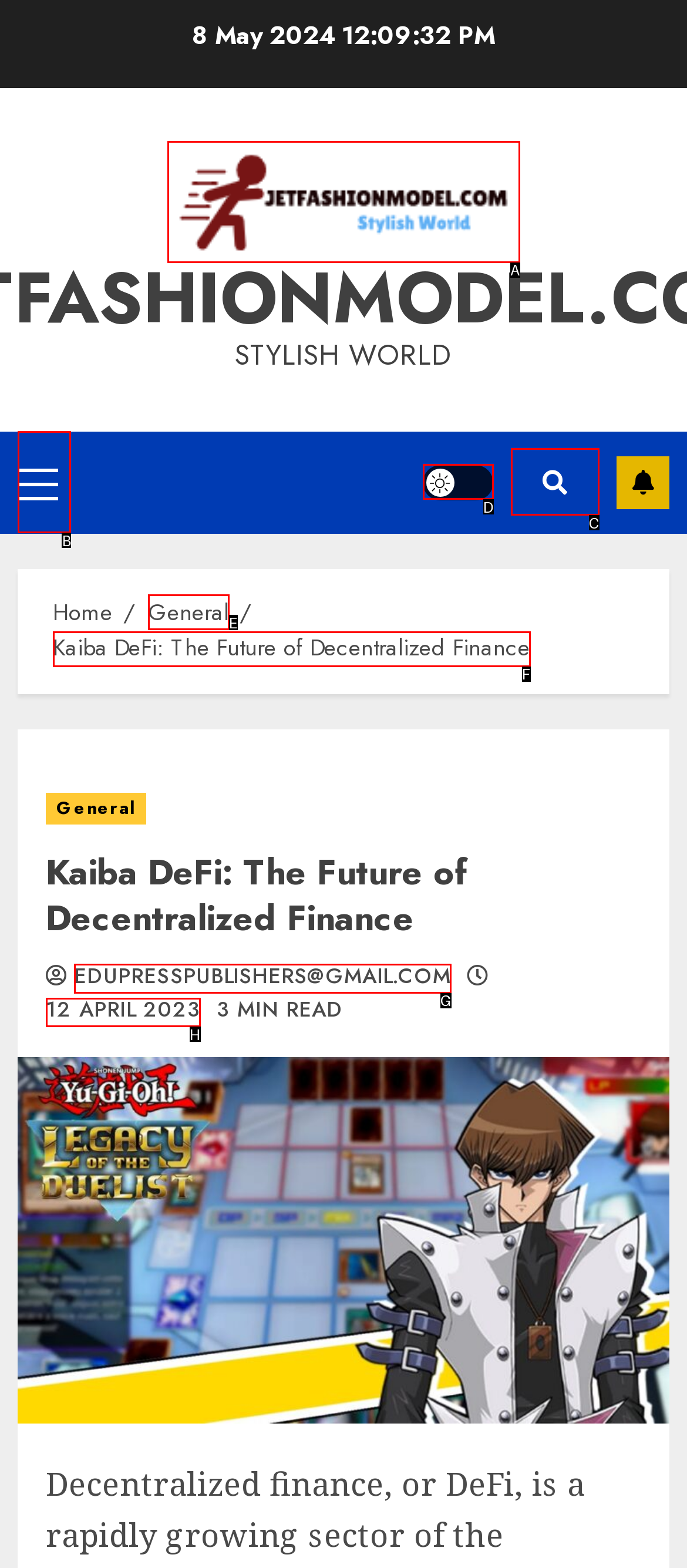Tell me which option I should click to complete the following task: Open the 'Primary Menu'
Answer with the option's letter from the given choices directly.

B